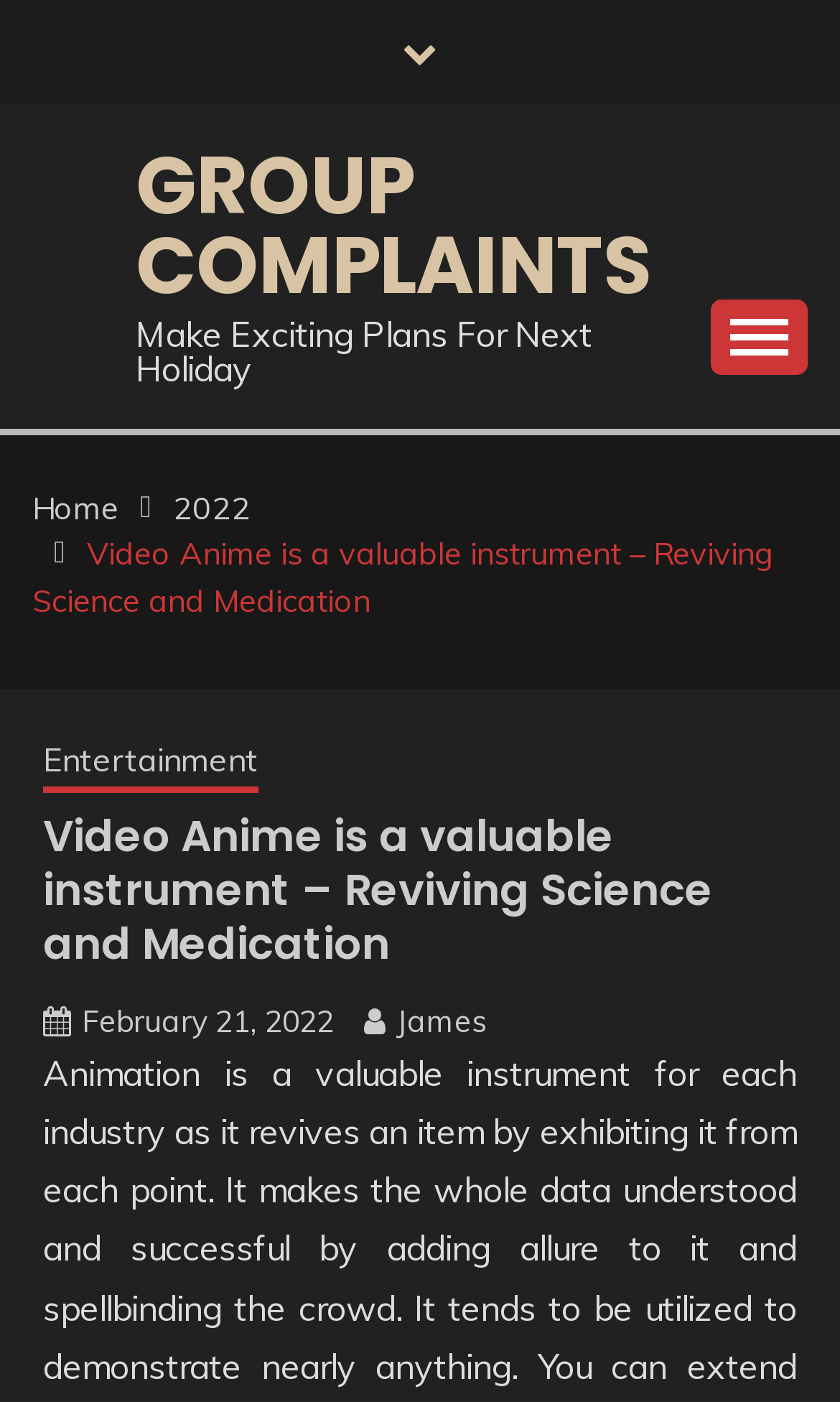Write a detailed summary of the webpage.

The webpage appears to be an article or blog post about "Video Anime is a valuable instrument – Reviving Science and Medication – Group Complaints". At the top of the page, there is a link on the left side, followed by a link with the text "GROUP COMPLAINTS" on the same horizontal level. Below these links, there is a static text "Make Exciting Plans For Next Holiday" positioned on the left side of the page.

On the right side of the page, there is a button with no text, which controls the primary menu. When expanded, the primary menu reveals a navigation section labeled "Breadcrumbs" that contains several links, including "Home", "2022", "Video Anime is a valuable instrument – Reviving Science and Medication", "Entertainment", and "February 21, 2022". The link "February 21, 2022" has a time element associated with it.

Below the navigation section, there is a heading with the same title as the webpage, "Video Anime is a valuable instrument – Reviving Science and Medication". Further down, there is a link with the text "James" positioned on the right side of the page.

At the bottom of the page, there is a link with an icon represented by the Unicode character "\uf176", which is likely a social media or sharing icon.